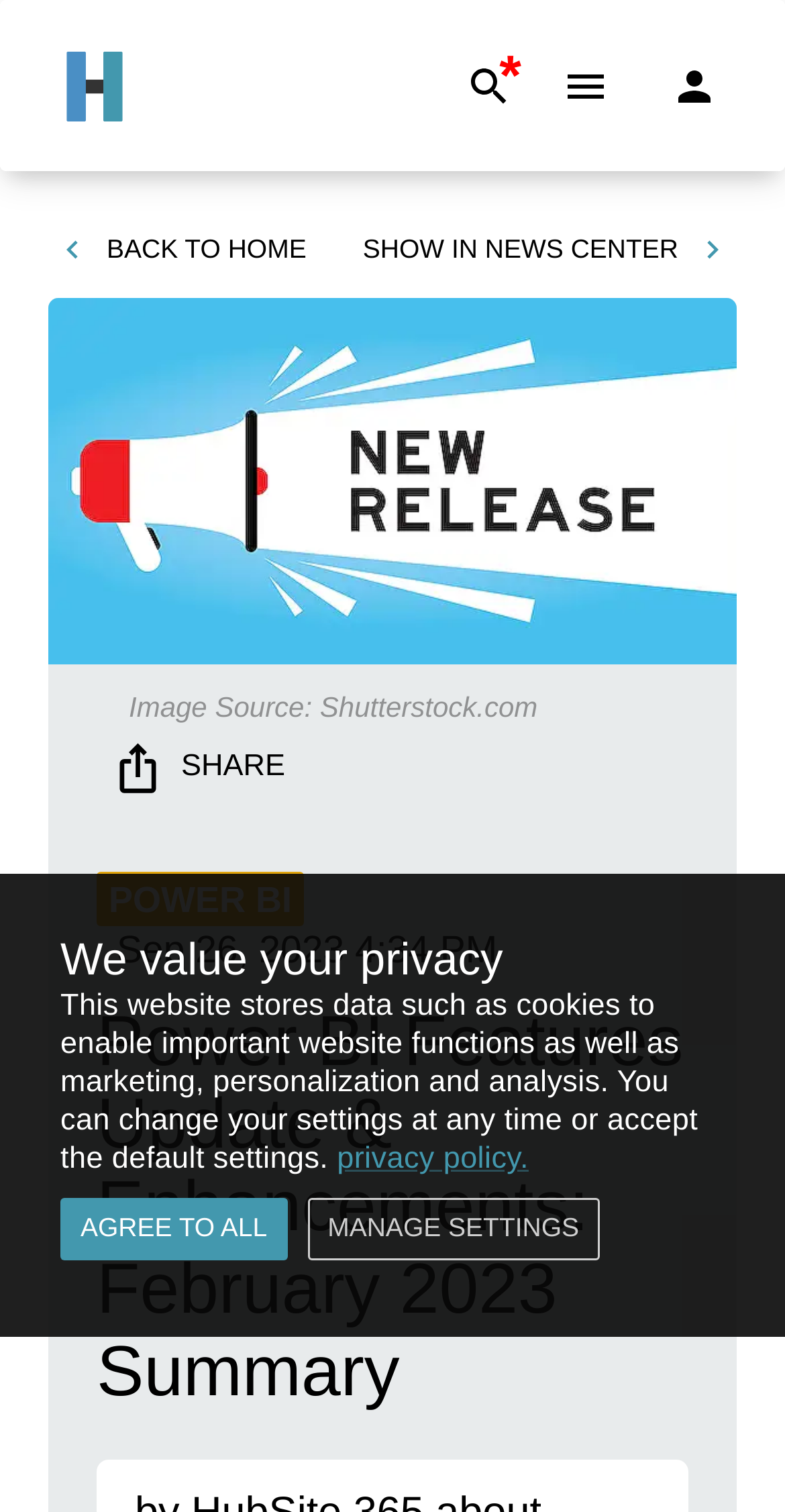Based on the image, please elaborate on the answer to the following question:
What is the time of the Power BI features update?

I found the time by looking at the static text element that says '4:34 PM' which is located next to the date 'Sep 26, 2023'.